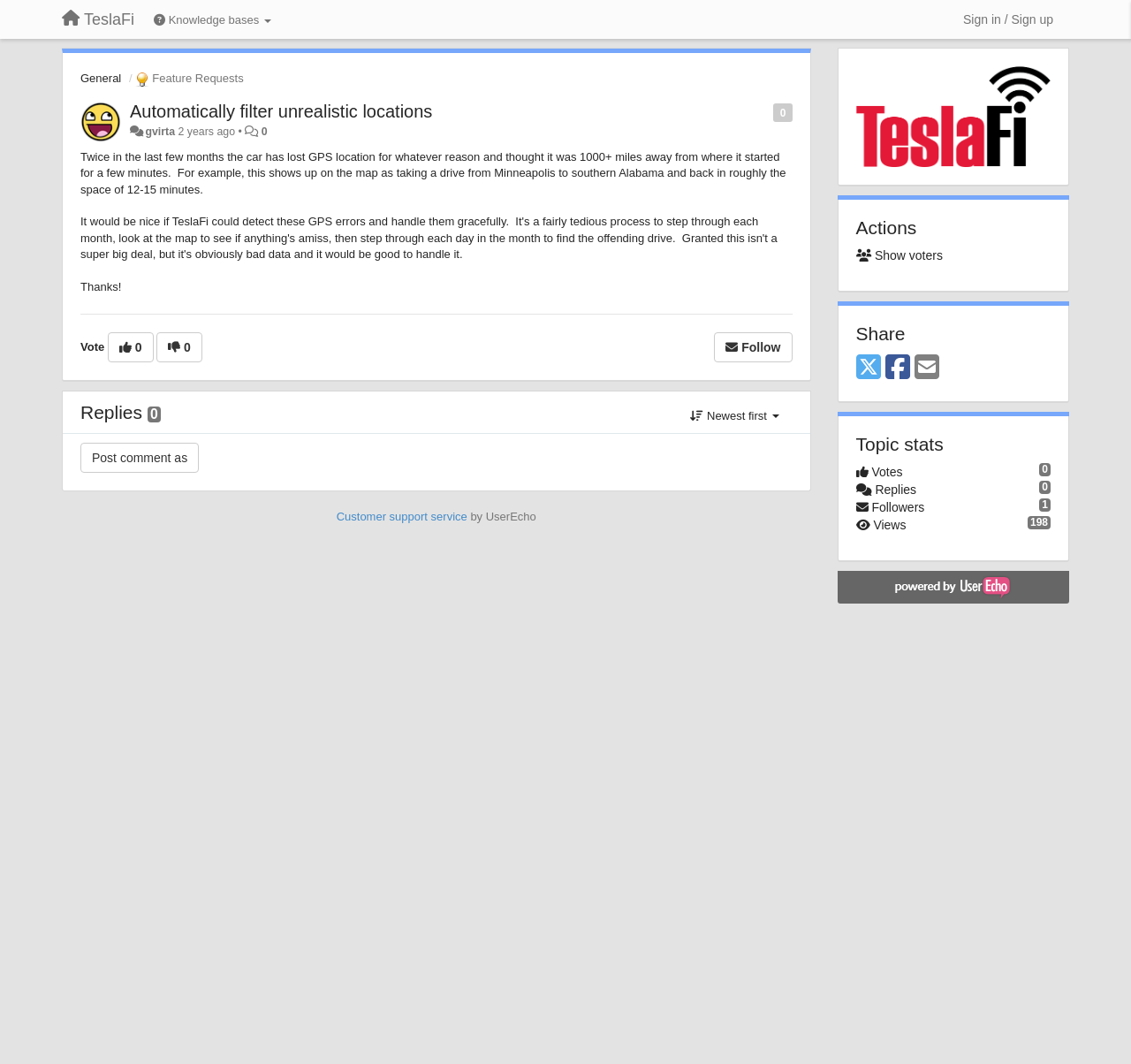Please identify the webpage's heading and generate its text content.

Automatically filter unrealistic locations